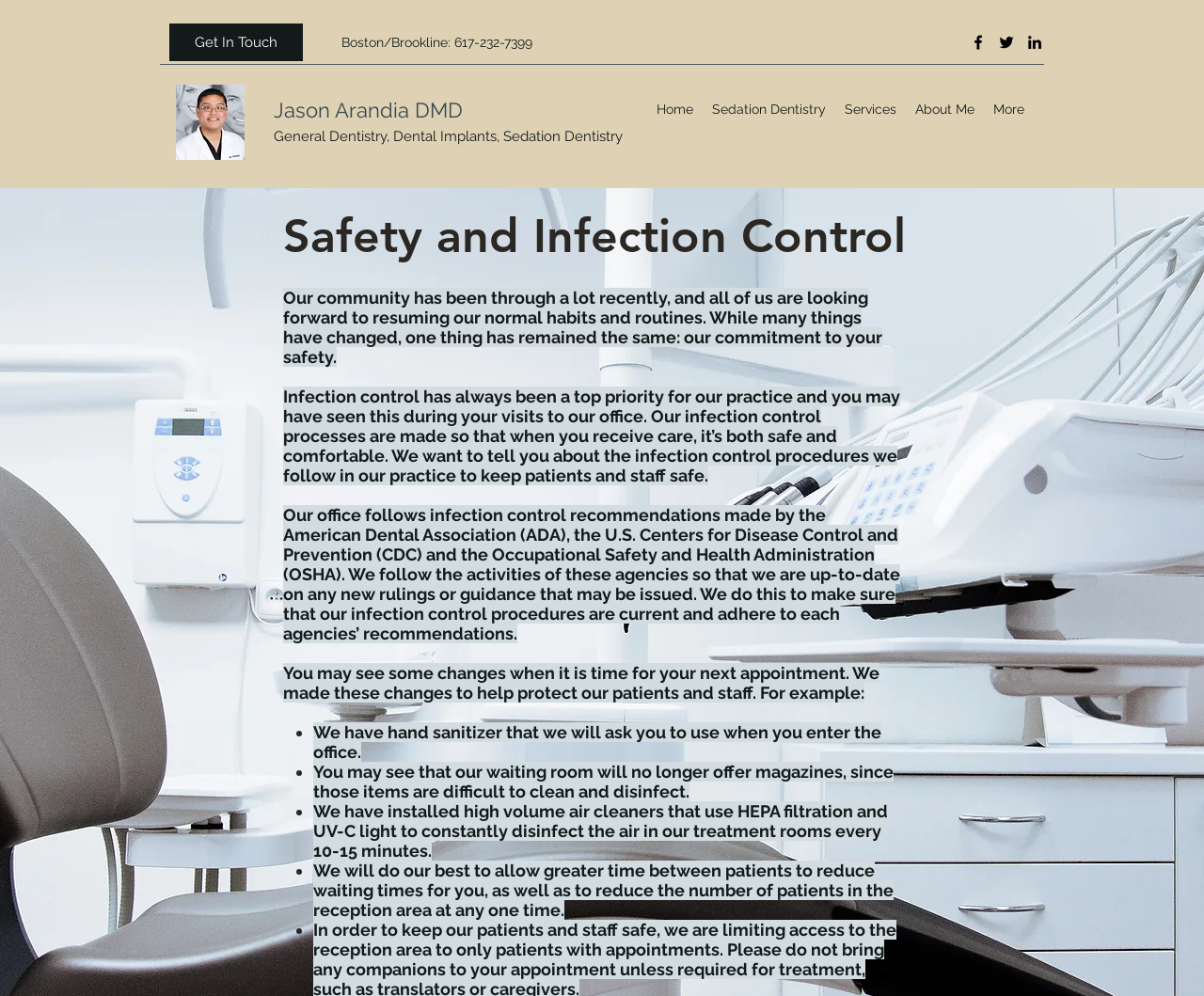Please provide a comprehensive response to the question based on the details in the image: What is the purpose of hand sanitizer?

I found the purpose of hand sanitizer by reading the static text element with the content 'We have hand sanitizer that we will ask you to use when you enter the office.' which is located in the middle of the webpage, under the heading 'Safety and Infection Control'. This implies that the hand sanitizer is used to protect patients and staff from infection.